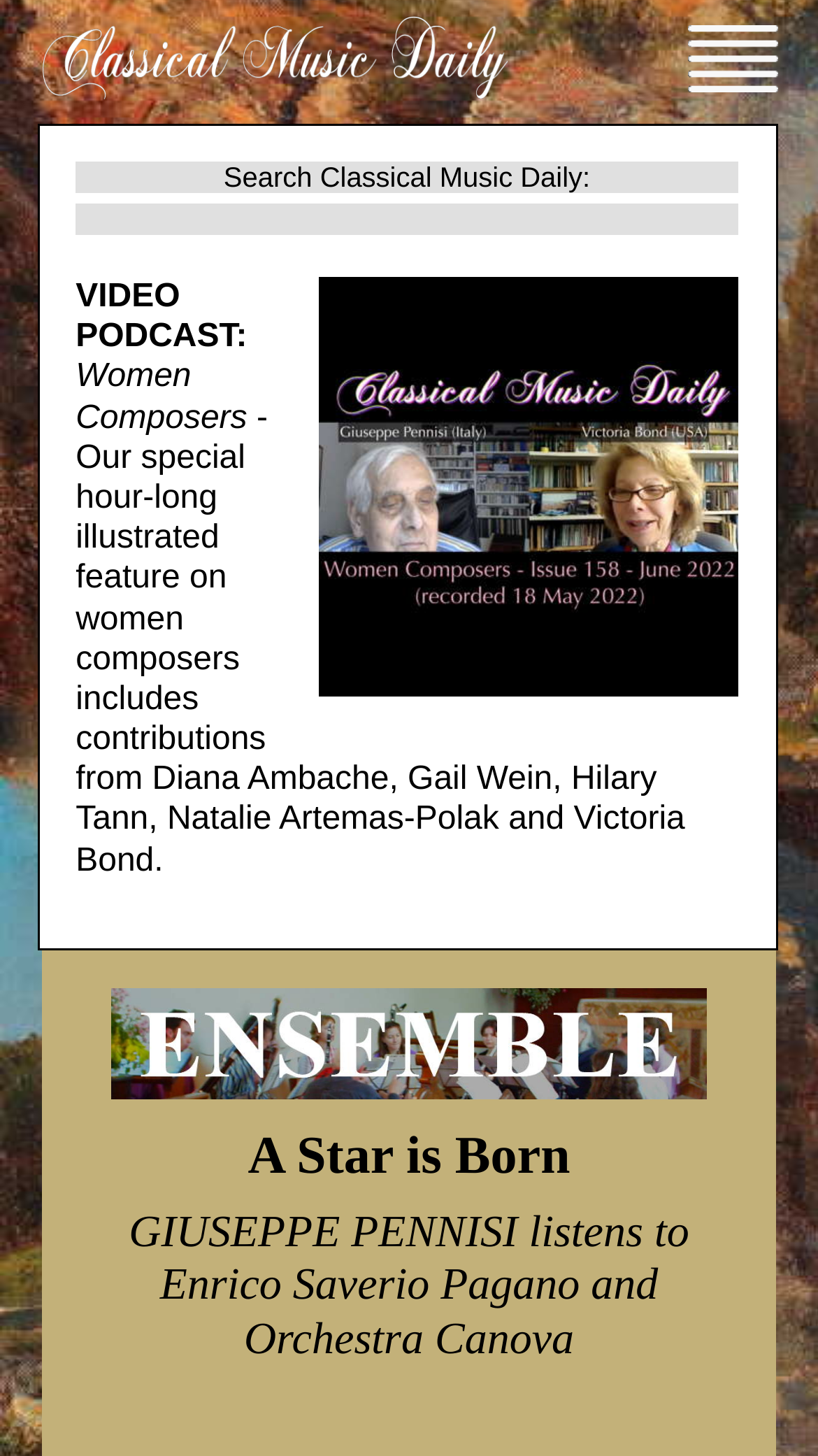Present a detailed account of what is displayed on the webpage.

The webpage appears to be a music-related article or blog post. At the top right corner, there is a menu link accompanied by a small image, and a logo image of "Classical Music Daily" is positioned above it. Below the logo, a search bar is located, consisting of a button labeled "Search Classical Music Daily:" and a text box.

On the left side of the page, there is a large image related to "Women Composers", which takes up a significant portion of the page. Below the image, a link to a video podcast about women composers is provided, with a detailed description of the content.

Further down the page, there is a link to "Ensemble", accompanied by a small image. The link is positioned near the top of the lower half of the page. Above the "Ensemble" link, two headings are stacked on top of each other, with the top one reading "A Star is Born" and the bottom one reading "GIUSEPPE PENNISI listens to Enrico Saverio Pagano and Orchestra Canova". These headings seem to be the title and subtitle of the article. At the very bottom of the page, there is a small, empty static text element.